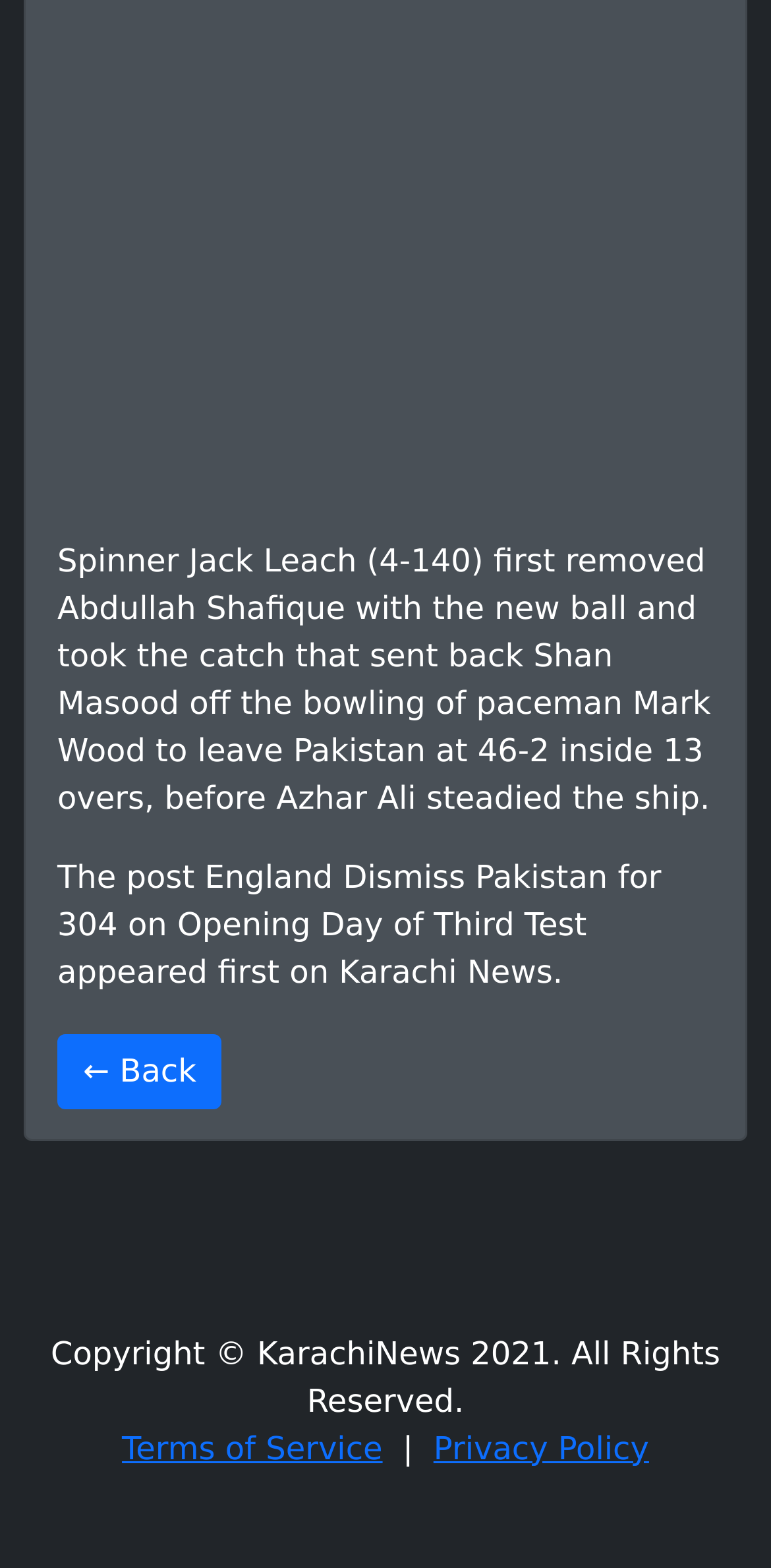Please provide a one-word or short phrase answer to the question:
How many links are there in the footer section?

2